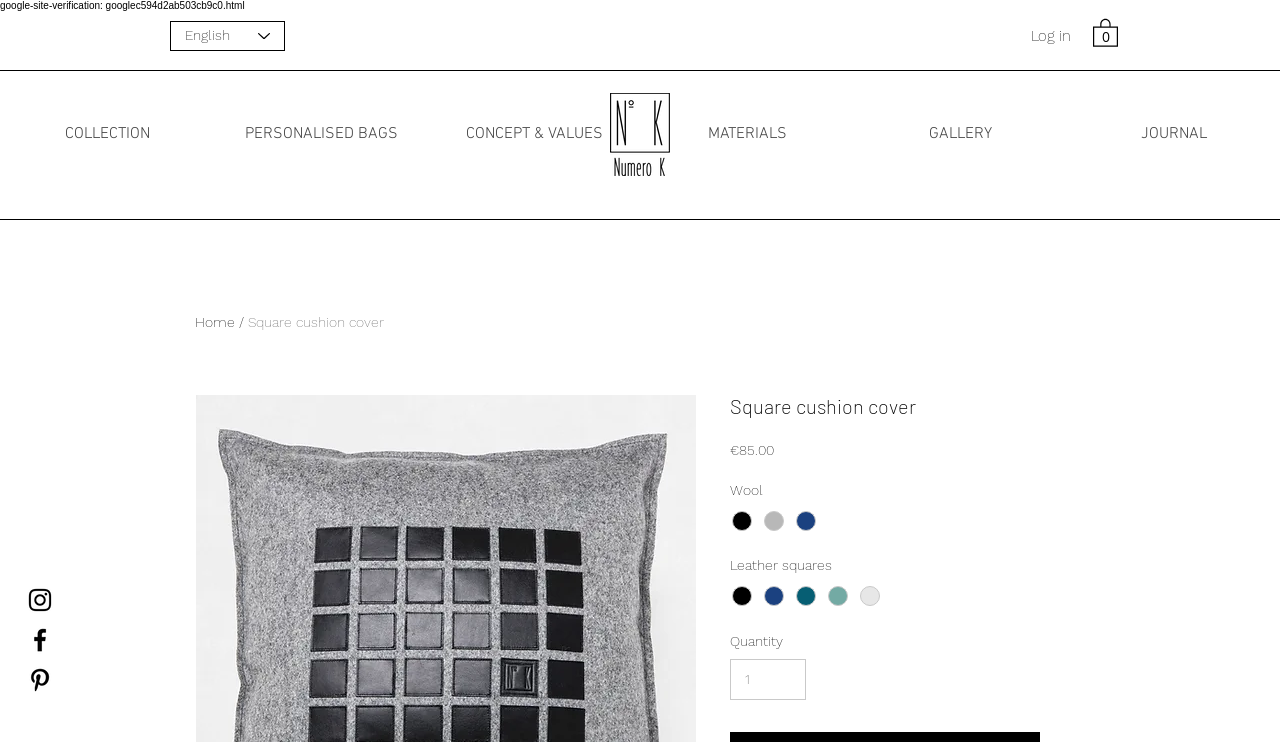Could you determine the bounding box coordinates of the clickable element to complete the instruction: "Click the Cart button"? Provide the coordinates as four float numbers between 0 and 1, i.e., [left, top, right, bottom].

[0.854, 0.023, 0.873, 0.063]